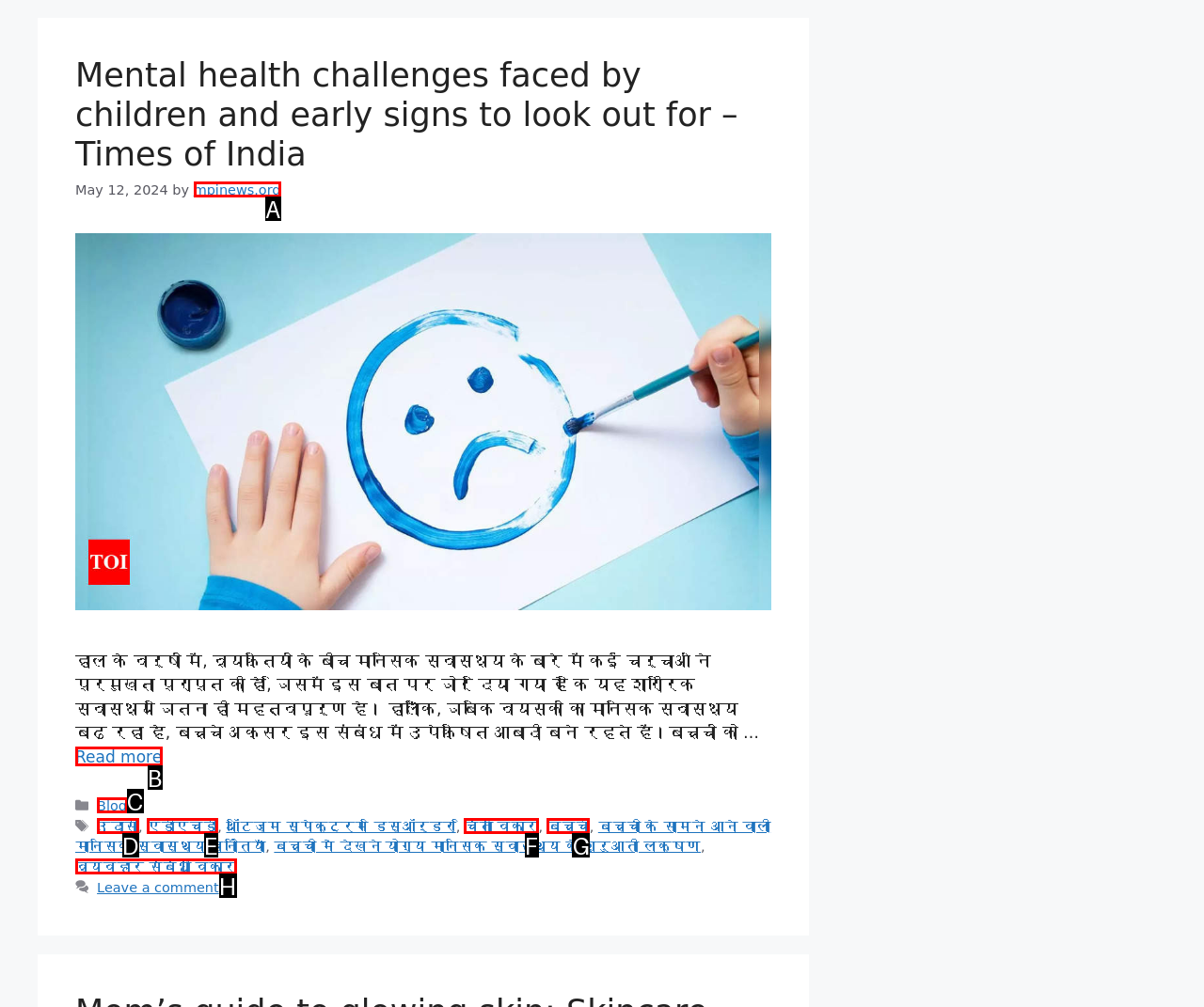Figure out which option to click to perform the following task: Visit the mpinews.org website
Provide the letter of the correct option in your response.

A